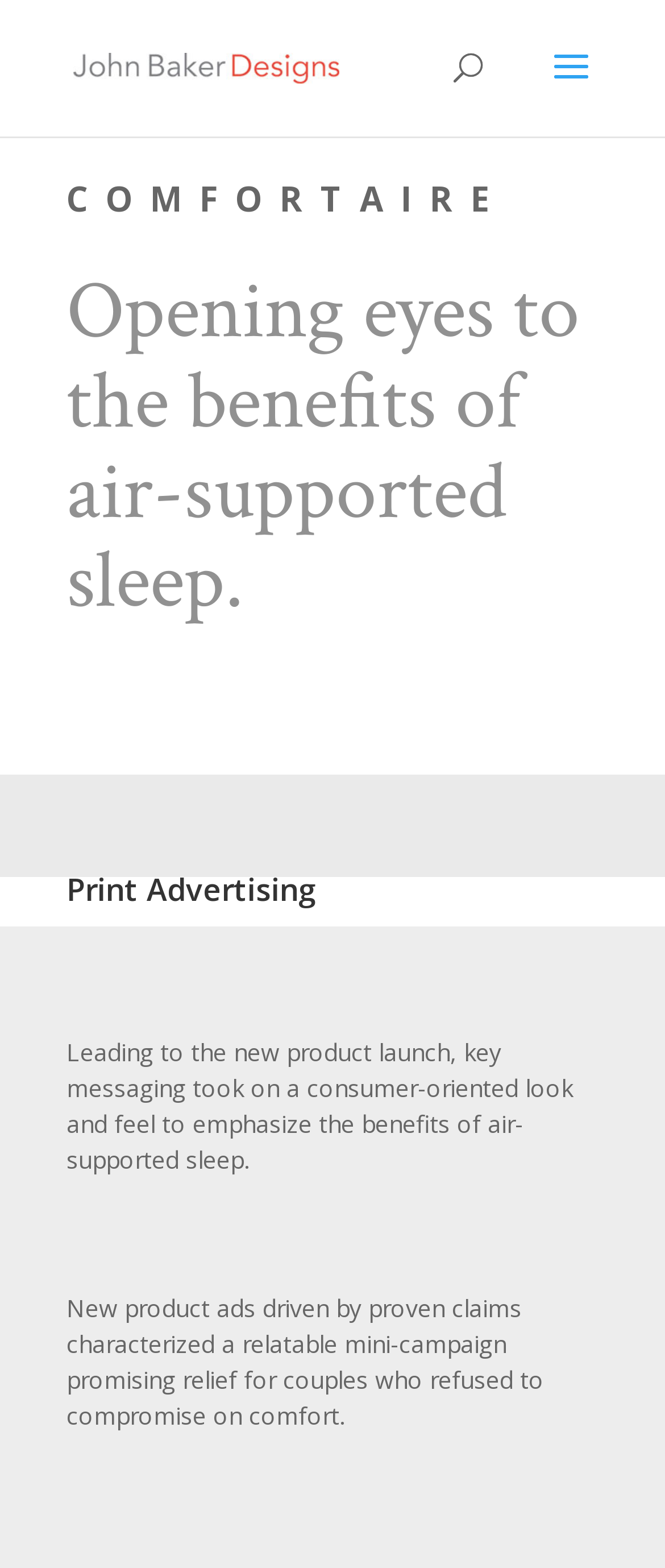Please provide a comprehensive answer to the question below using the information from the image: What is the focus of the key messaging?

The key messaging on the webpage focuses on the benefits of air-supported sleep, as mentioned in the text 'Leading to the new product launch, key messaging took on a consumer-oriented look and feel to emphasize the benefits of air-supported sleep.'